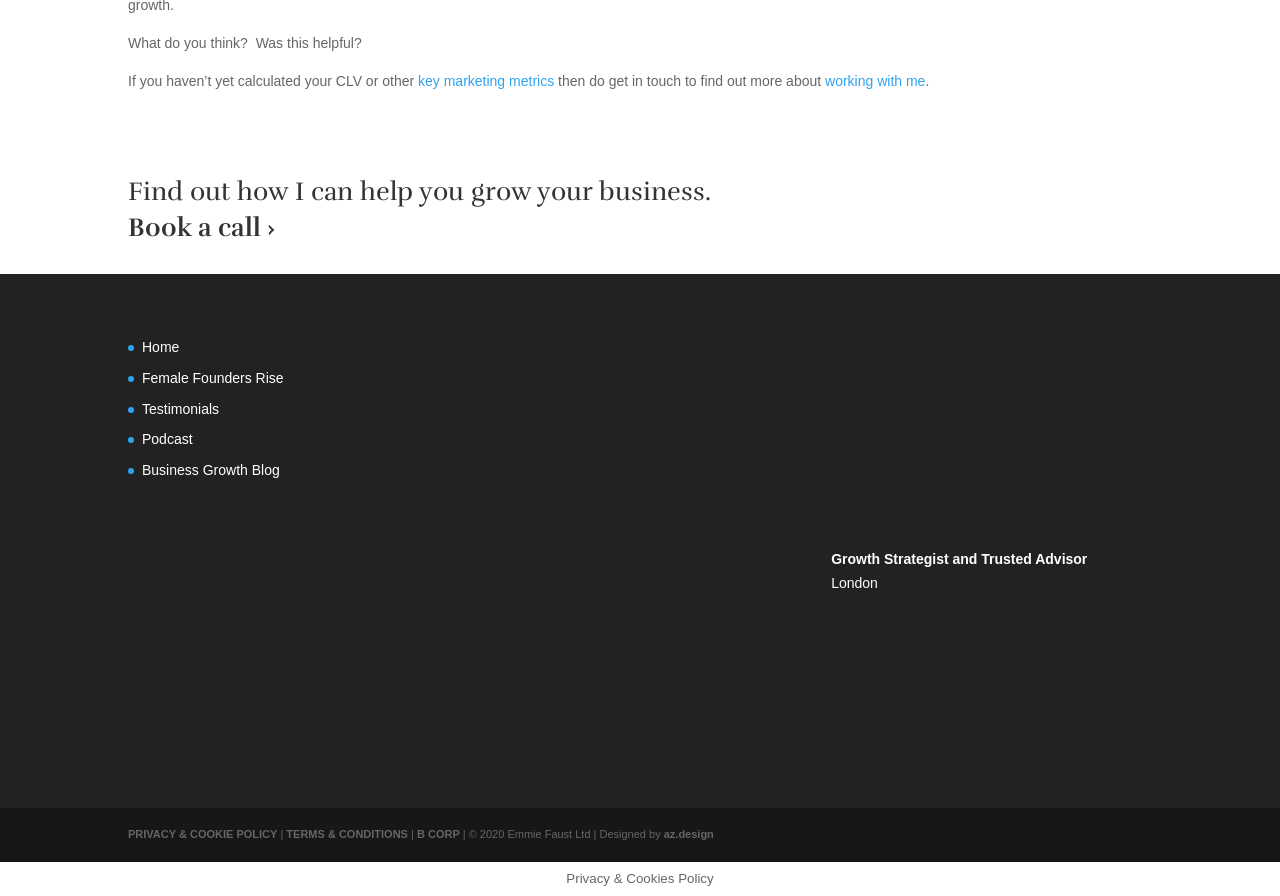Given the element description, predict the bounding box coordinates in the format (top-left x, top-left y, bottom-right x, bottom-right y), using floating point numbers between 0 and 1: Home

[0.111, 0.378, 0.14, 0.396]